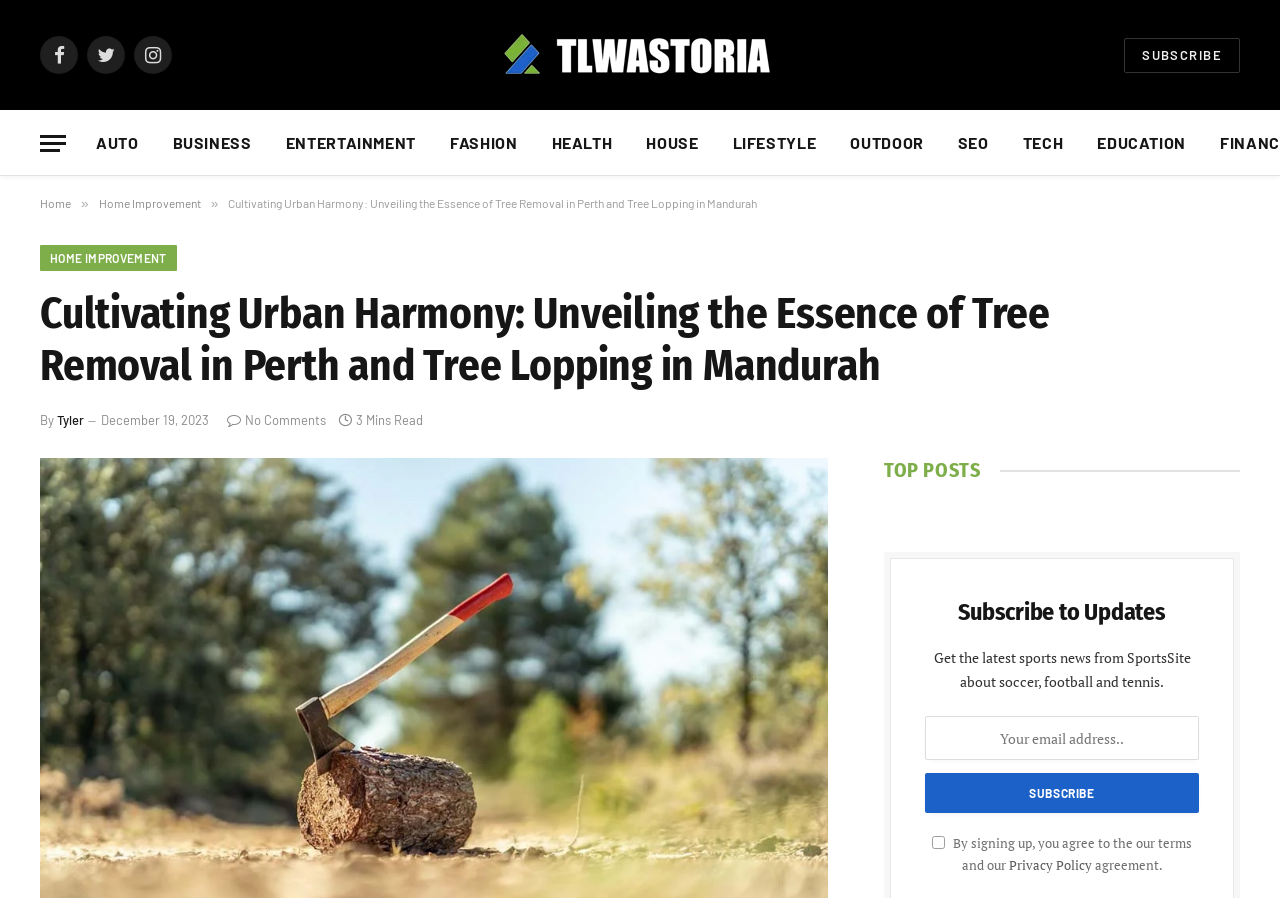What is the purpose of the button with the text 'Subscribe'?
Refer to the image and give a detailed response to the question.

I found the purpose of the button by looking at the surrounding text 'Subscribe to Updates' and the input field for email address, which suggests that the button is used to subscribe to updates.